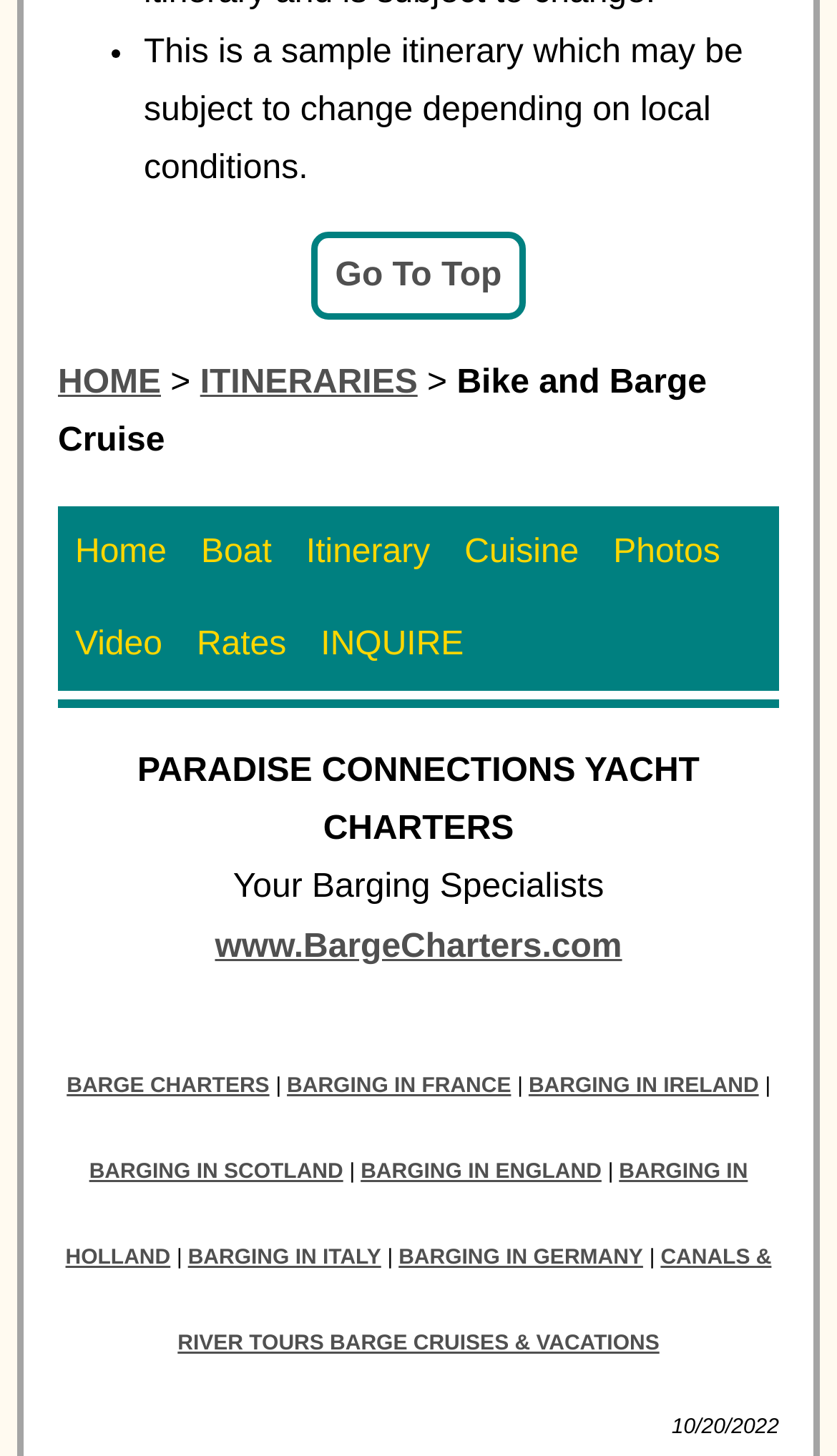Locate the bounding box coordinates of the UI element described by: "BARGING IN FRANCE". Provide the coordinates as four float numbers between 0 and 1, formatted as [left, top, right, bottom].

[0.343, 0.738, 0.611, 0.754]